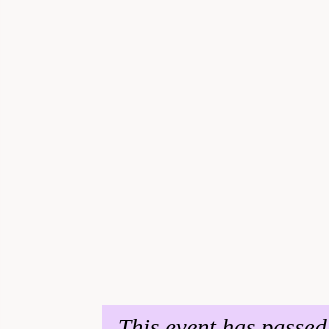Where is the notification likely located?
Examine the screenshot and reply with a single word or phrase.

Past events section